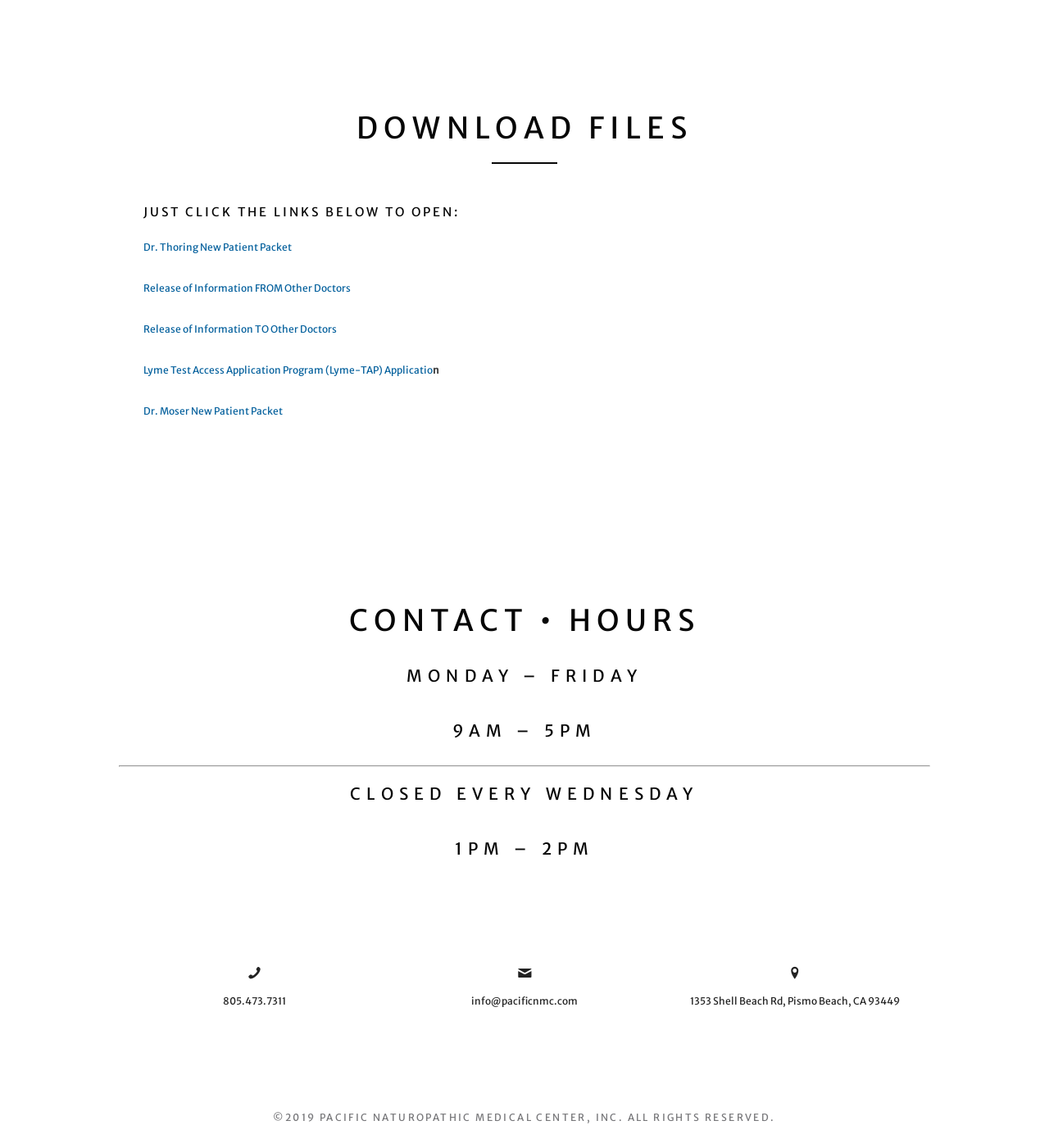What are the office hours on Monday to Friday?
From the details in the image, answer the question comprehensively.

I looked at the 'CONTACT • HOURS' section and found the office hours listed as 'MONDAY – FRIDAY' with a time range of '9AM – 5PM'.